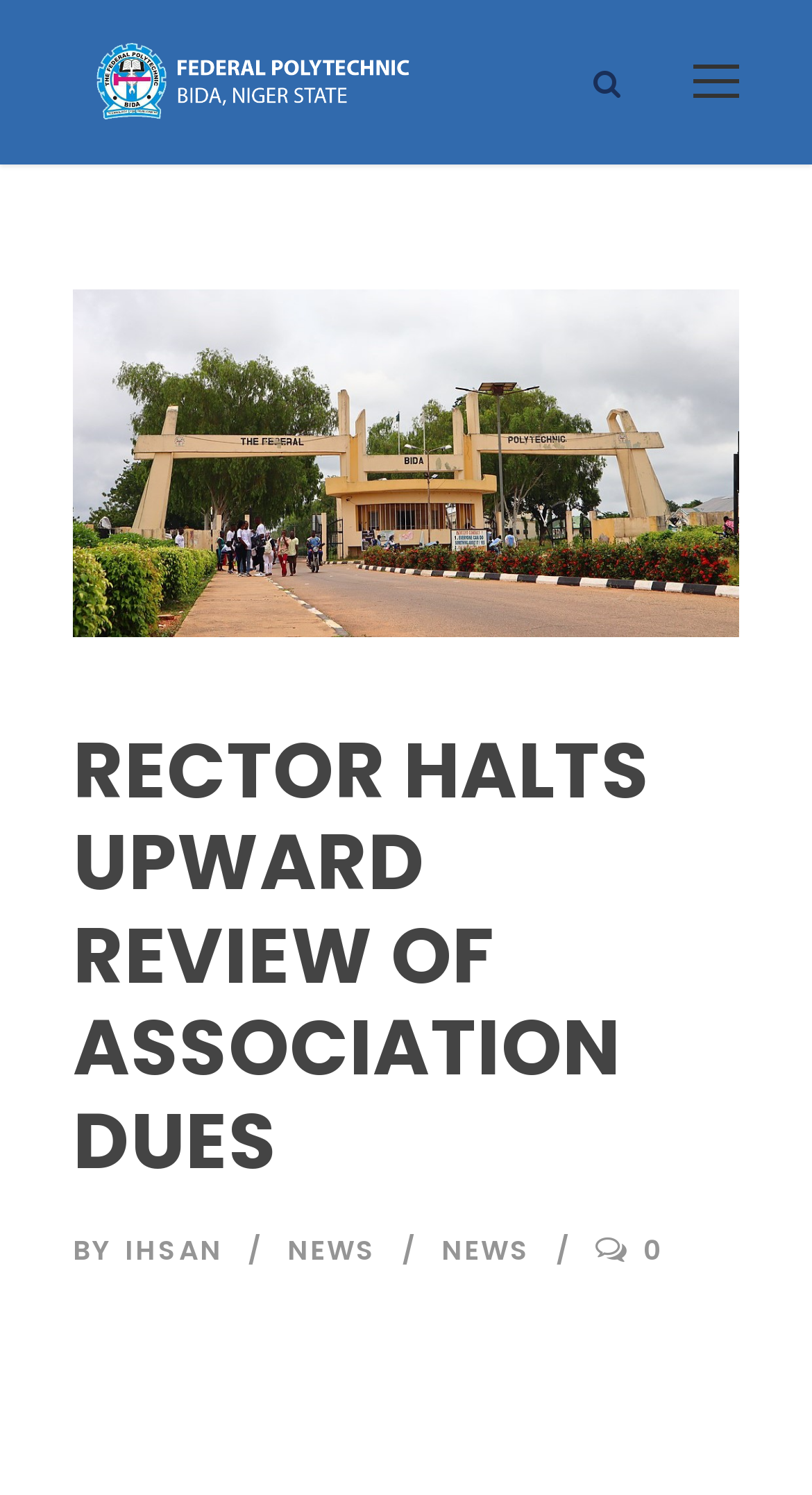Provide a brief response to the question below using one word or phrase:
What is the category of the article?

NEWS